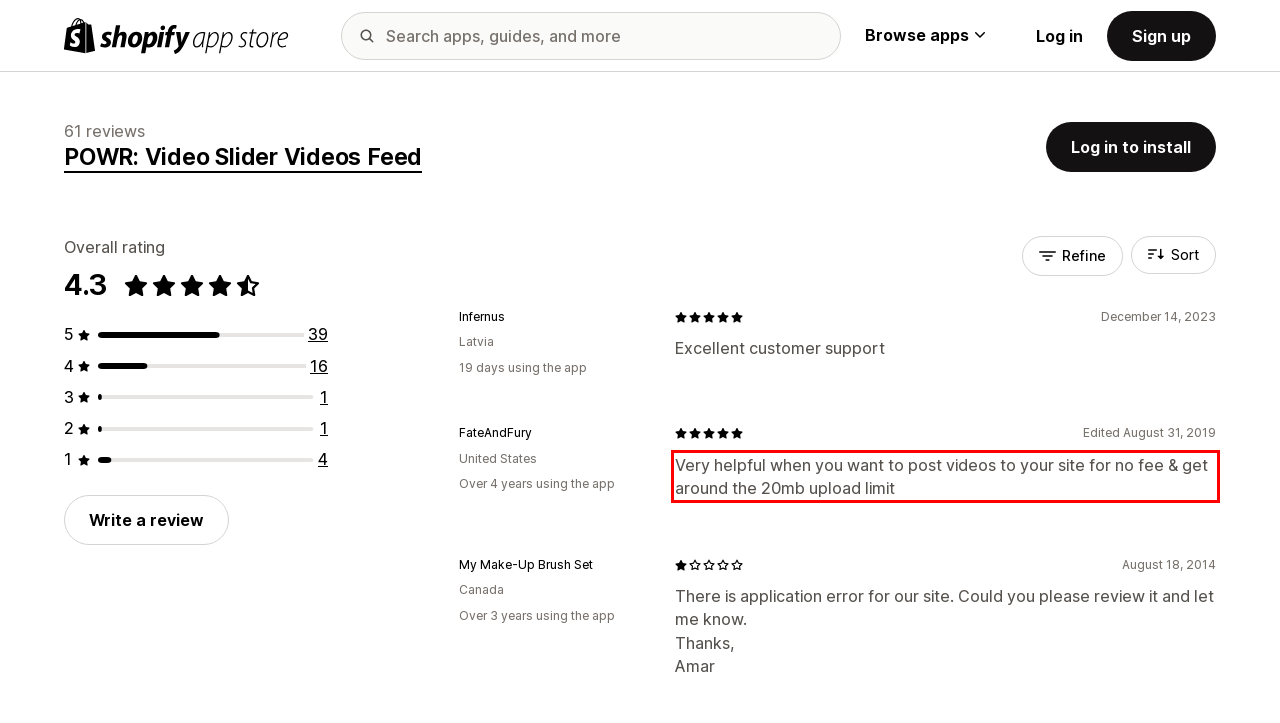Observe the screenshot of the webpage that includes a red rectangle bounding box. Conduct OCR on the content inside this red bounding box and generate the text.

Very helpful when you want to post videos to your site for no fee & get around the 20mb upload limit